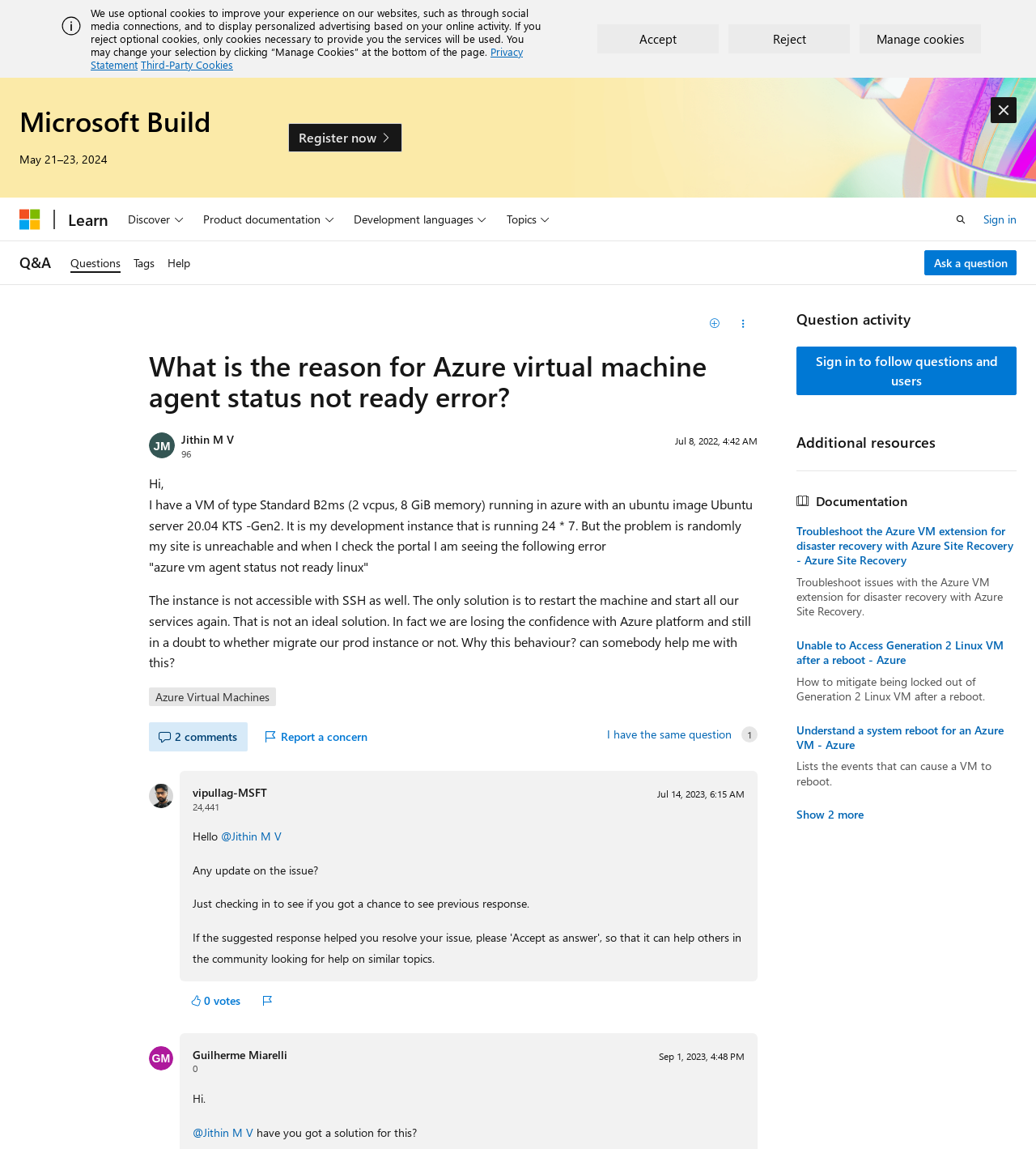Summarize the webpage in an elaborate manner.

This webpage is a question and answer page on Microsoft Q&A. At the top, there is a banner with a warning message and an image, followed by a text about optional cookies and links to "Privacy Statement" and "Third-Party Cookies". Below this, there are buttons to "Accept", "Reject", or "Manage cookies".

On the left side, there is a navigation menu with links to "Microsoft Build", "Register now", "Microsoft", "Learn", and "Sign in". There is also a search button and a link to "Q&A".

The main content of the page is a question titled "What is the reason for Azure virtual machine agent status not ready error?" asked by "Jithin M V". The question is about an issue with an Azure virtual machine and the user is seeking help to resolve it. Below the question, there are details about the user's reputation points and the date the question was asked.

There are two comments on the question, one from "vipullag-MSFT" and another from "Guilherme Miarelli". Each comment has a link to the user's profile, their reputation points, and the date the comment was made.

On the right side, there is a section titled "Question activity" with a link to sign in to follow questions and users. Below this, there is a section titled "Additional resources" with a list of links to documentation related to Azure virtual machines and troubleshooting.

At the bottom of the page, there are buttons to "Ask a question" and "Show 2 more" recommendations.